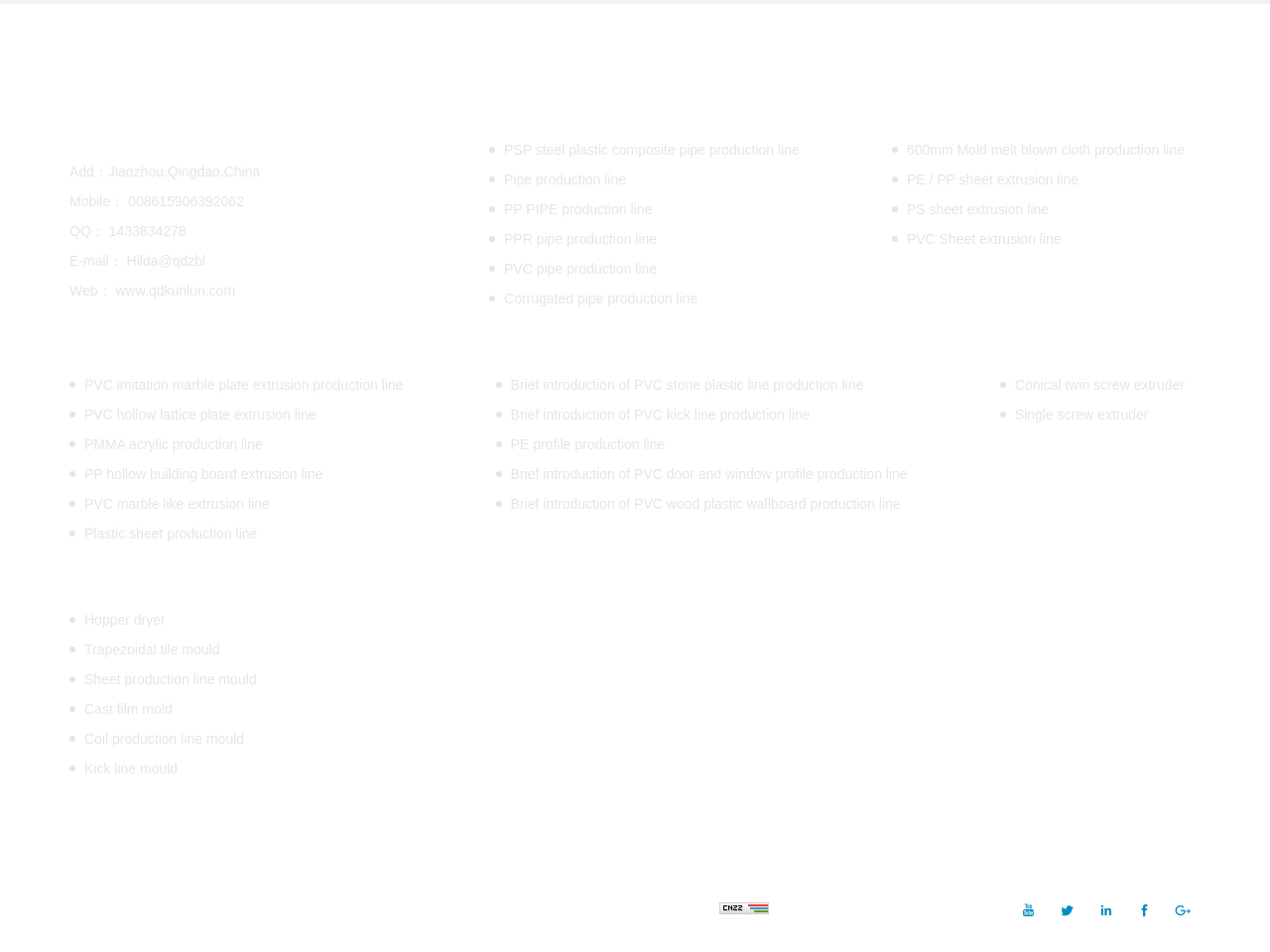Find and specify the bounding box coordinates that correspond to the clickable region for the instruction: "View PSP steel plastic composite pipe production line".

[0.397, 0.147, 0.63, 0.168]